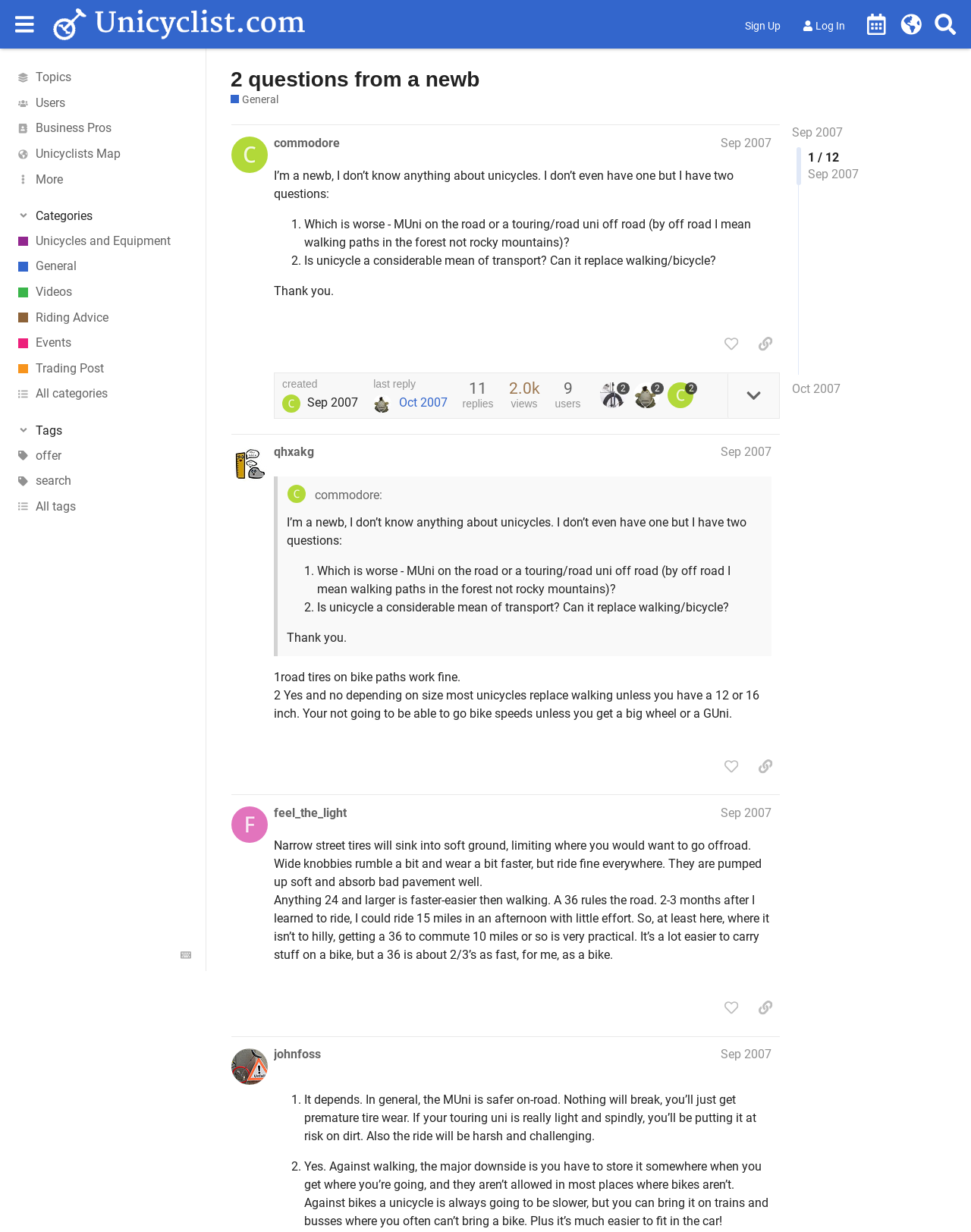Determine the coordinates of the bounding box for the clickable area needed to execute this instruction: "Click on the 'Sign Up' button".

[0.759, 0.011, 0.813, 0.03]